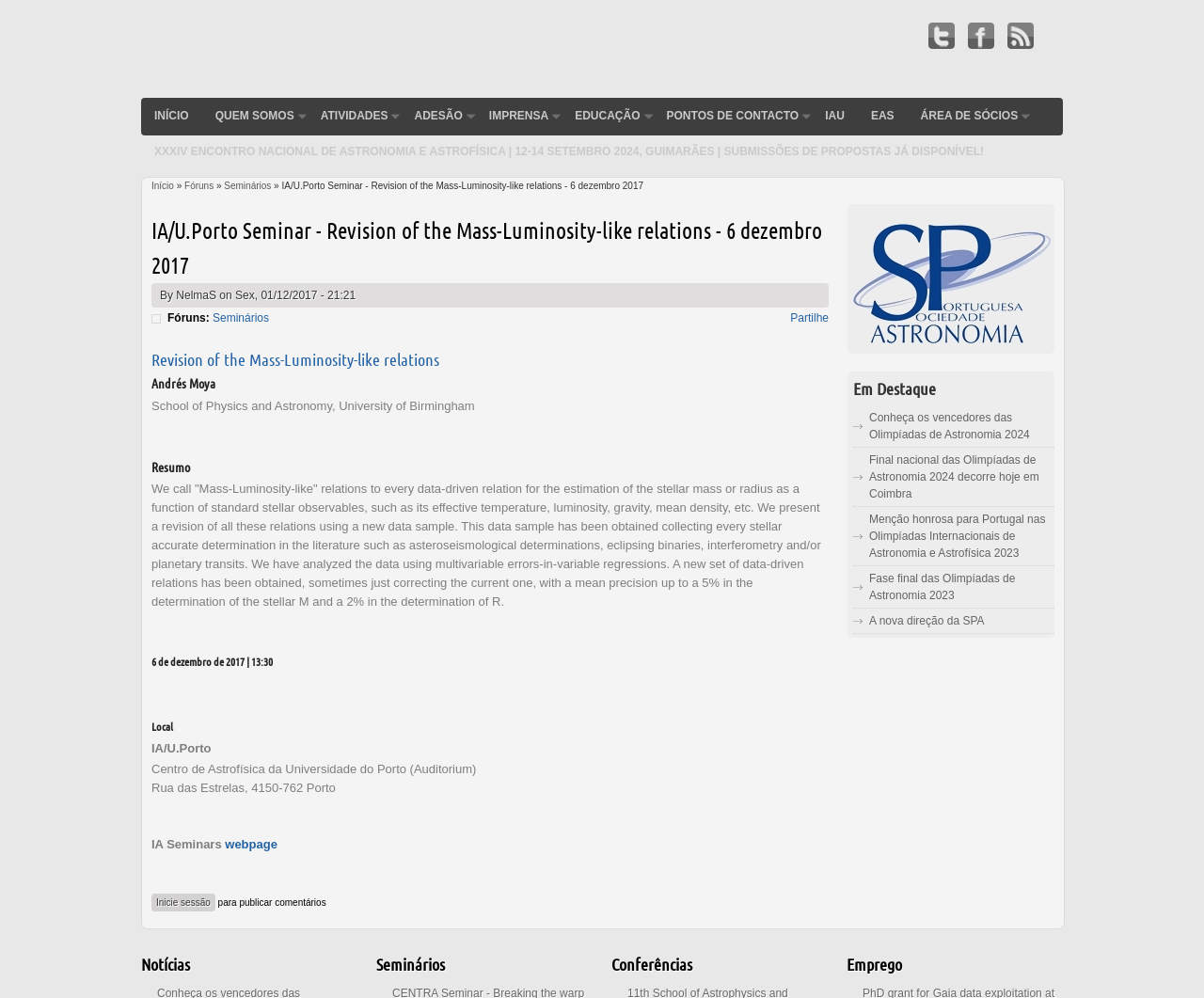Determine the coordinates of the bounding box for the clickable area needed to execute this instruction: "Click on the 'twitter' link".

[0.769, 0.041, 0.794, 0.055]